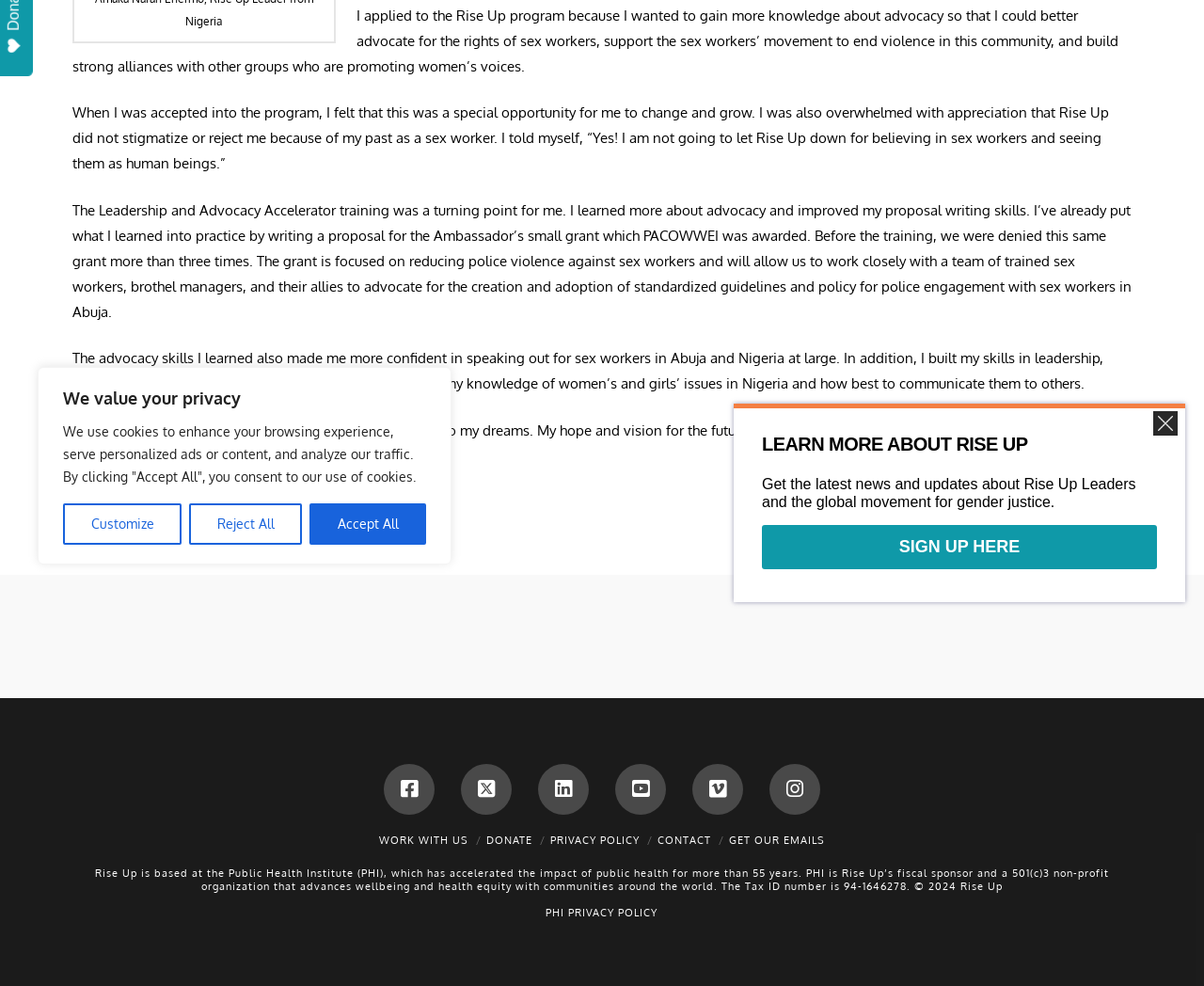Given the element description Privacy Policy, predict the bounding box coordinates for the UI element in the webpage screenshot. The format should be (top-left x, top-left y, bottom-right x, bottom-right y), and the values should be between 0 and 1.

[0.457, 0.846, 0.531, 0.859]